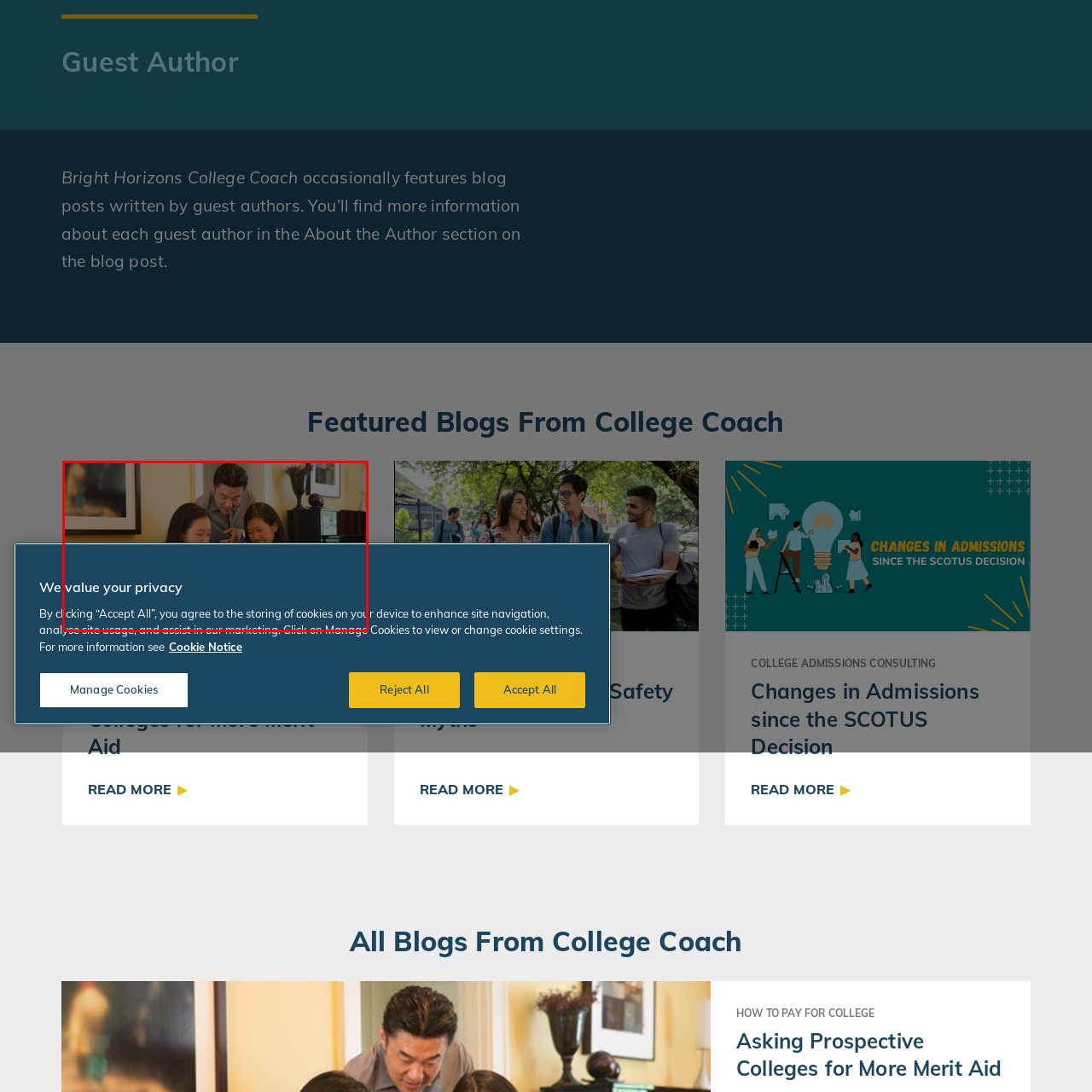How many young women are in the image?
Review the image marked by the red bounding box and deliver a detailed response to the question.

The image features a father positioned over the shoulders of two young women, who are likely his daughters, engaged in a collaborative discussion about college planning or academic guidance.